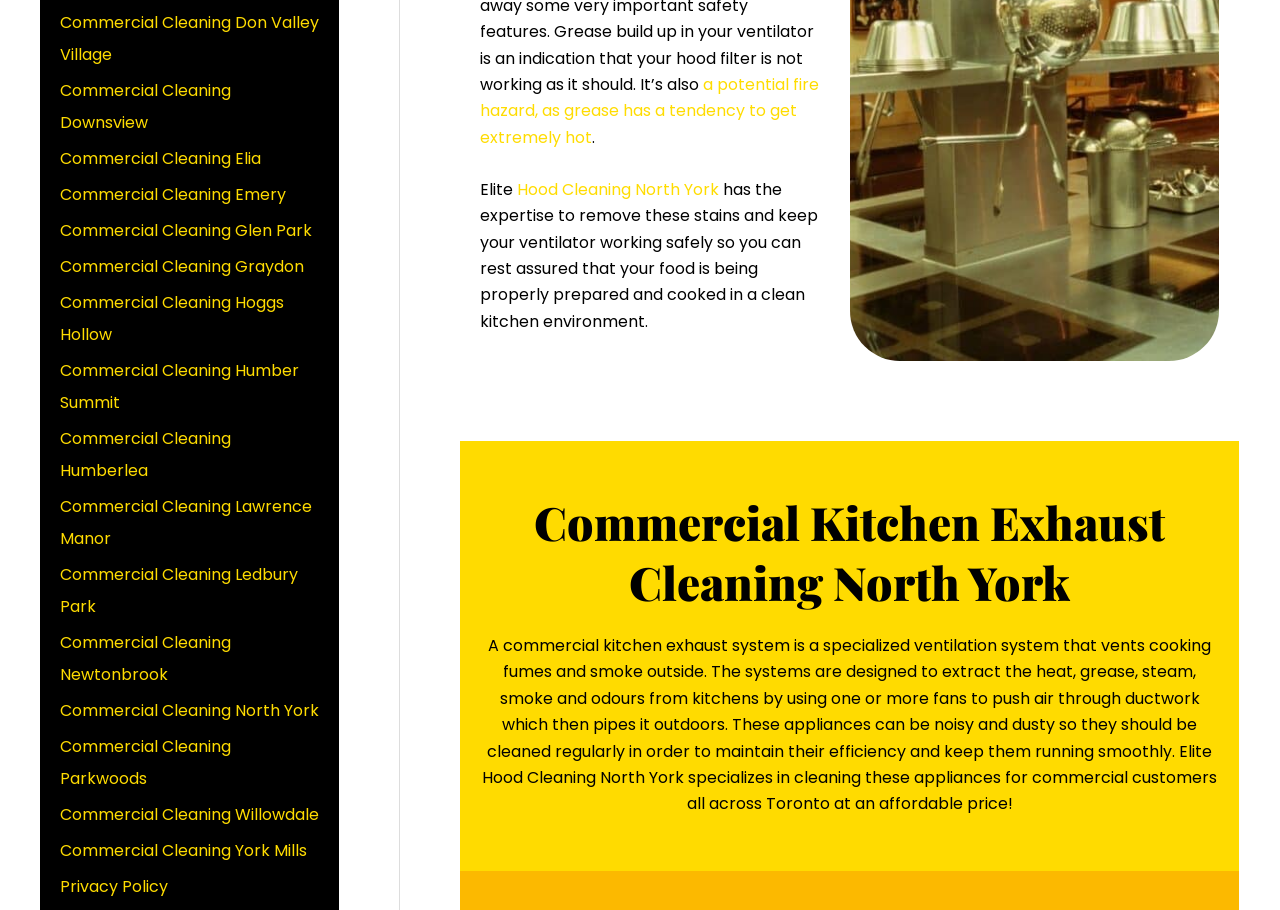Identify the bounding box for the described UI element: "Commercial Cleaning Willowdale".

[0.047, 0.883, 0.249, 0.908]